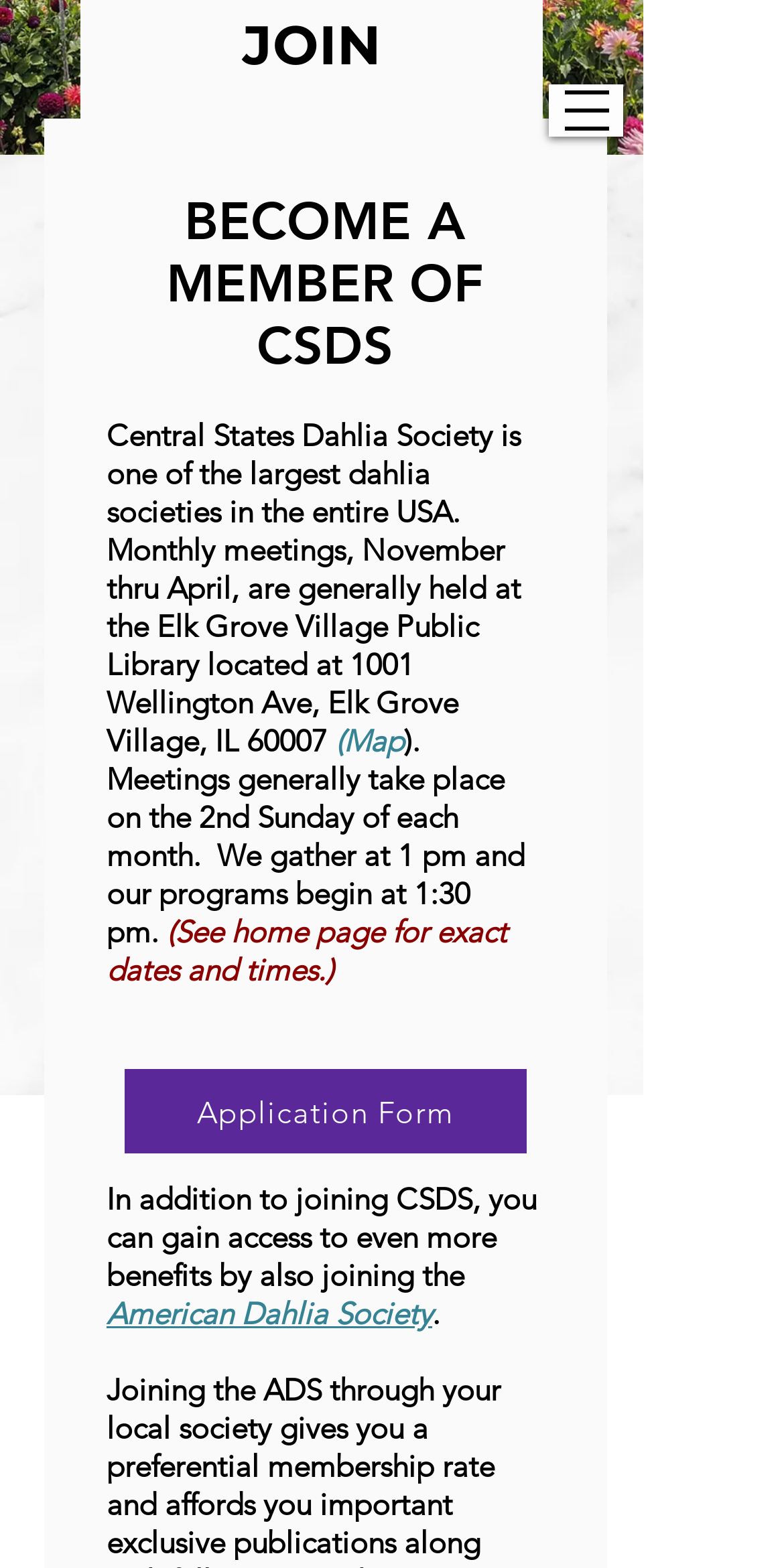Determine the bounding box coordinates (top-left x, top-left y, bottom-right x, bottom-right y) of the UI element described in the following text: American Dahlia Society

[0.136, 0.825, 0.551, 0.85]